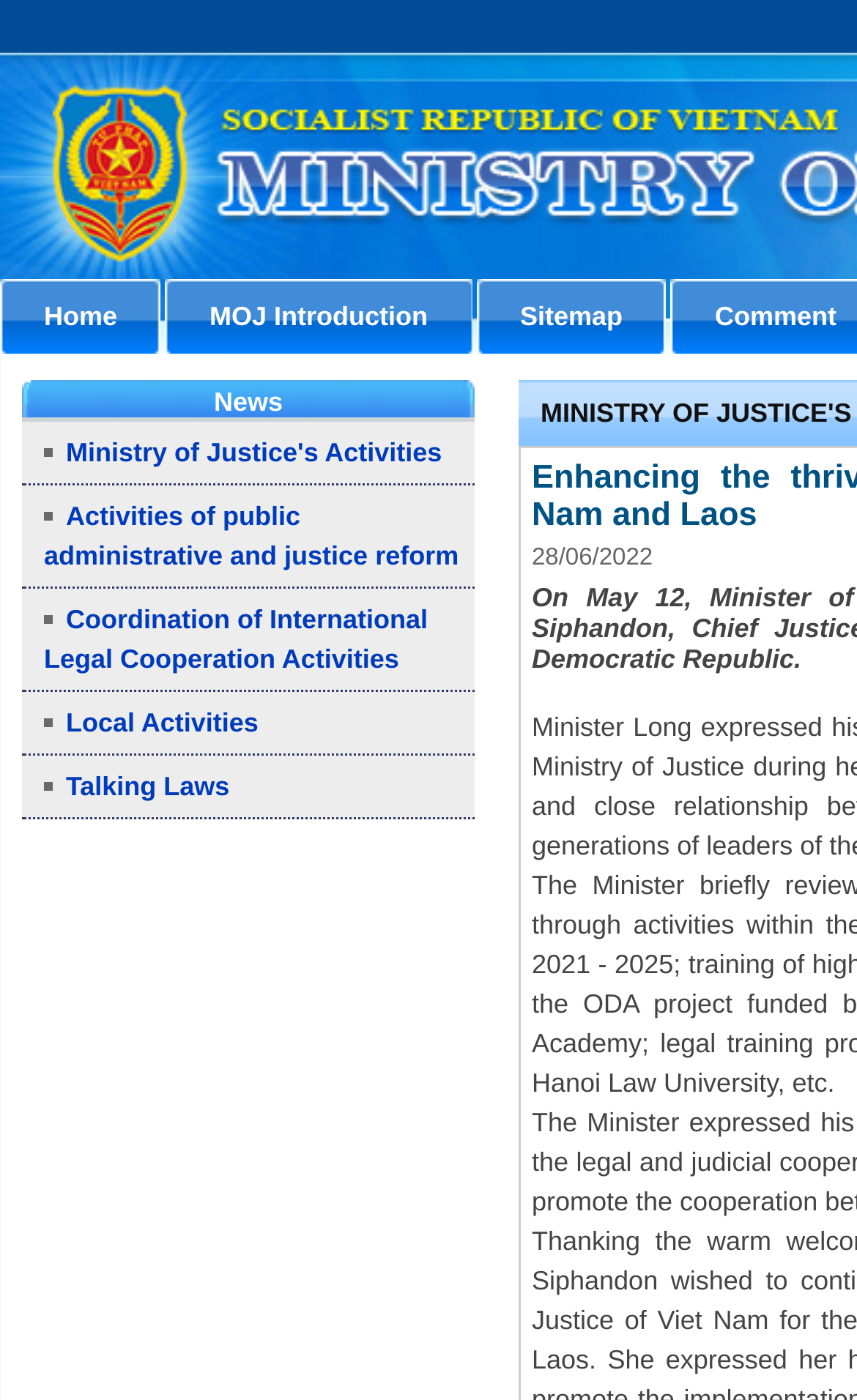Offer an in-depth caption of the entire webpage.

The webpage appears to be a government website, specifically the Ministry of Justice, focusing on enhancing cooperation between Viet Nam and Laos. 

At the top left of the page, there are three links: "Home", "MOJ Introduction", and "Sitemap", which are likely part of the main navigation menu. 

Below these links, there is a section with five links, including "News", "Ministry of Justice's Activities", "Activities of public administrative and justice reform", "Coordination of International Legal Cooperation Activities", and "Local Activities". These links seem to be categorized under a specific topic or section.

To the right of the "Ministry of Justice's Activities" link, there is a "Talking Laws" section, which includes a date "28/06/2022". This section might be related to news or updates about laws and regulations.

Overall, the webpage appears to be a portal for accessing information and resources related to the Ministry of Justice's activities and cooperation between Viet Nam and Laos.